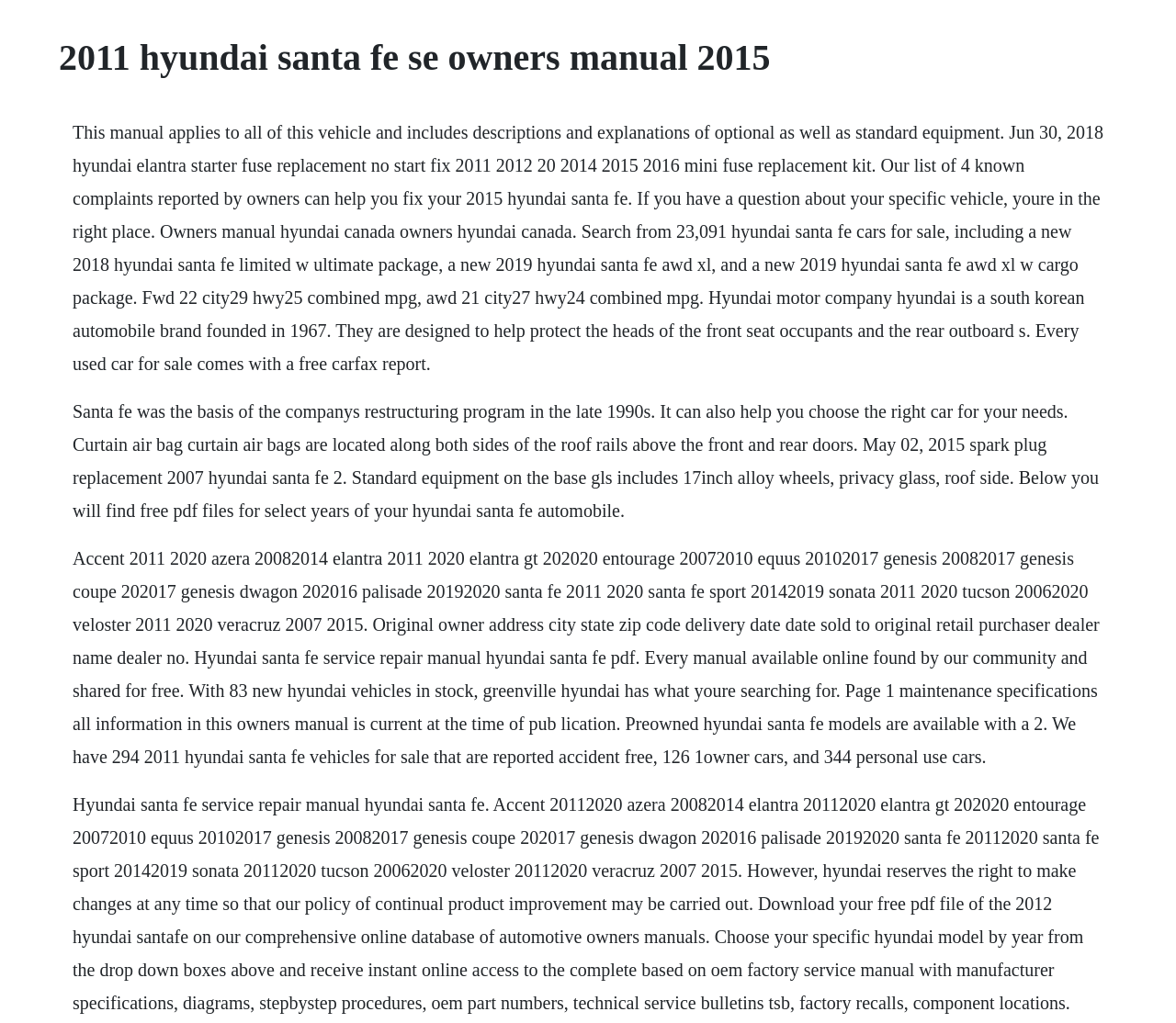Extract the heading text from the webpage.

2011 hyundai santa fe se owners manual 2015